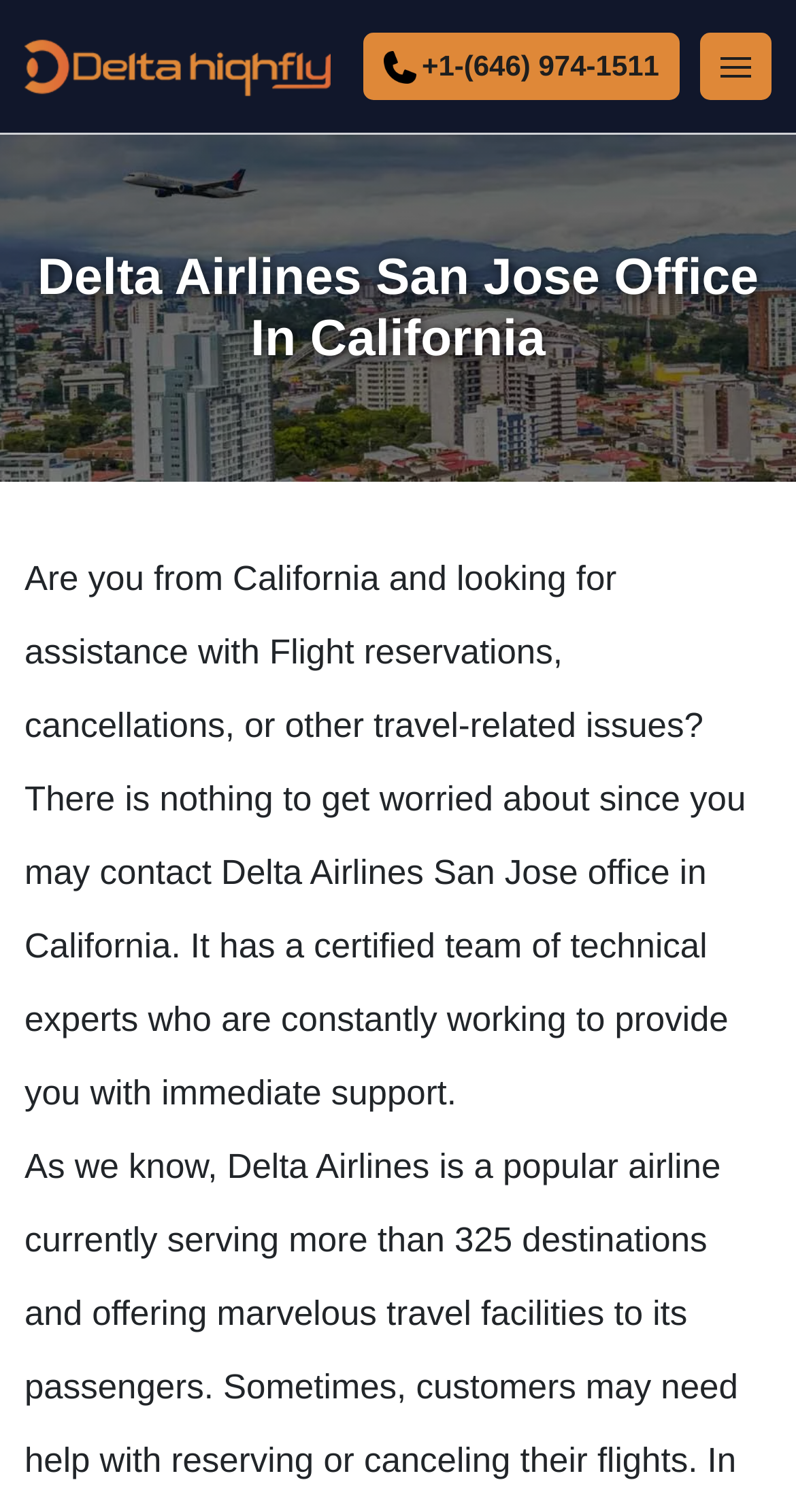Describe all the visual and textual components of the webpage comprehensively.

The webpage is about the Delta Airlines San Jose office in California, with a prominent heading at the top center of the page. Below the heading, there is a brief paragraph that explains the purpose of the office, which is to provide assistance with flight reservations, cancellations, and other travel-related issues.

At the top left of the page, there is a link to "Delta-Airlines" accompanied by an image with the same name. To the right of this link, there is another link displaying a phone number "+1-(646) 974-1511" with a small image next to it.

In the top right corner, there is a "menu" link. The rest of the page is occupied by the paragraph mentioned earlier, which provides more information about the services offered by the Delta Airlines San Jose office.